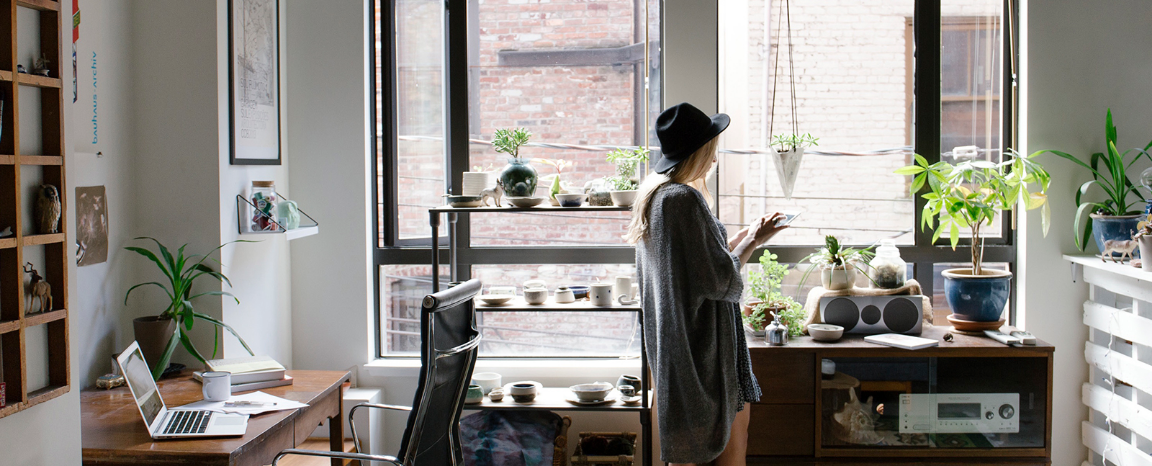What is on the wooden desk?
Based on the image, please offer an in-depth response to the question.

The caption describes the wooden desk in the foreground, which features a laptop and a white coffee cup, indicating a professional yet relaxed environment.